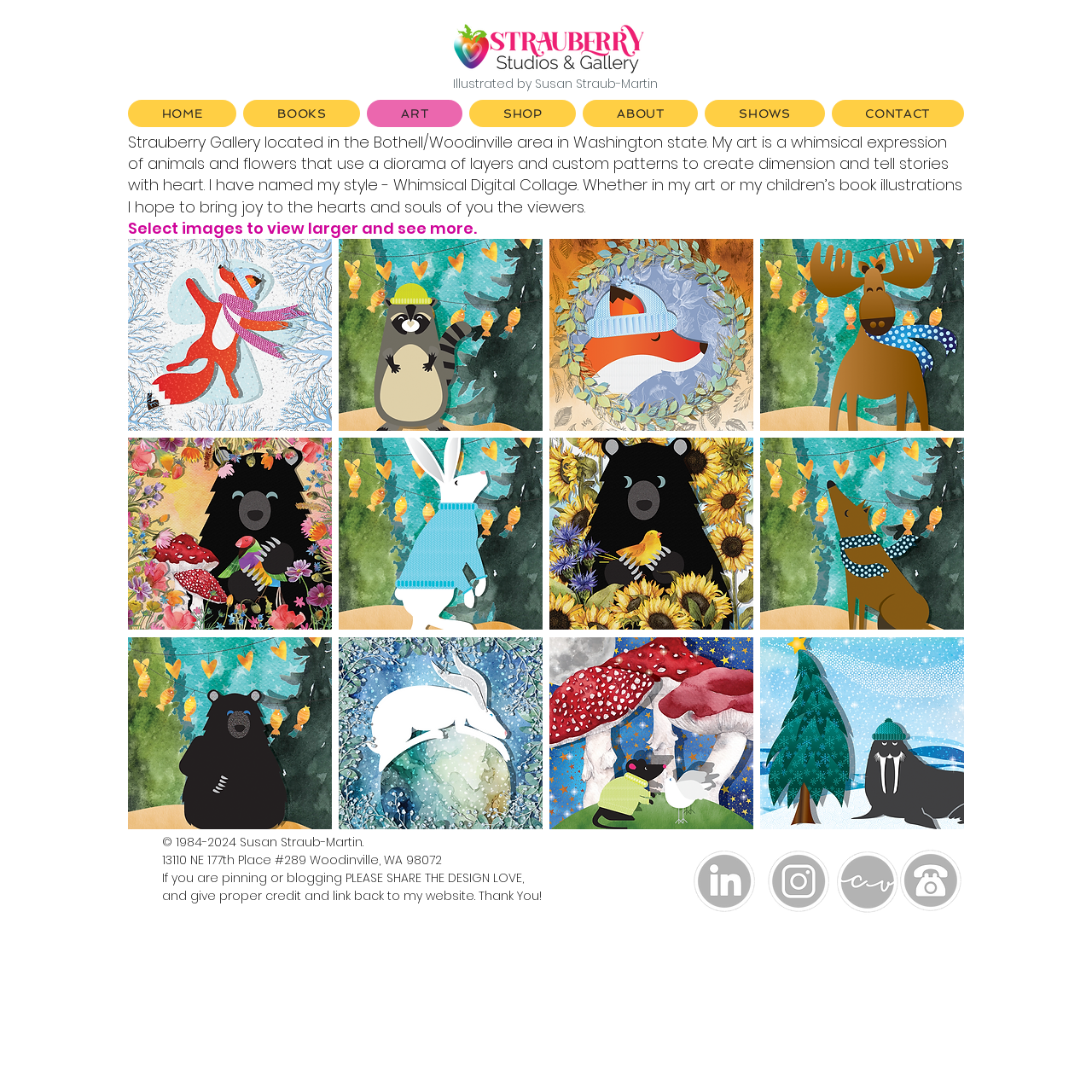Using the information in the image, could you please answer the following question in detail:
What is the style of art used by the artist?

The answer can be found in the StaticText element 'My art is a whimsical expression of animals and flowers that use a diorama of layers and custom patterns to create dimension and tell stories with heart. I have named my style - Whimsical Digital Collage.' which describes the artist's style as Whimsical Digital Collage.